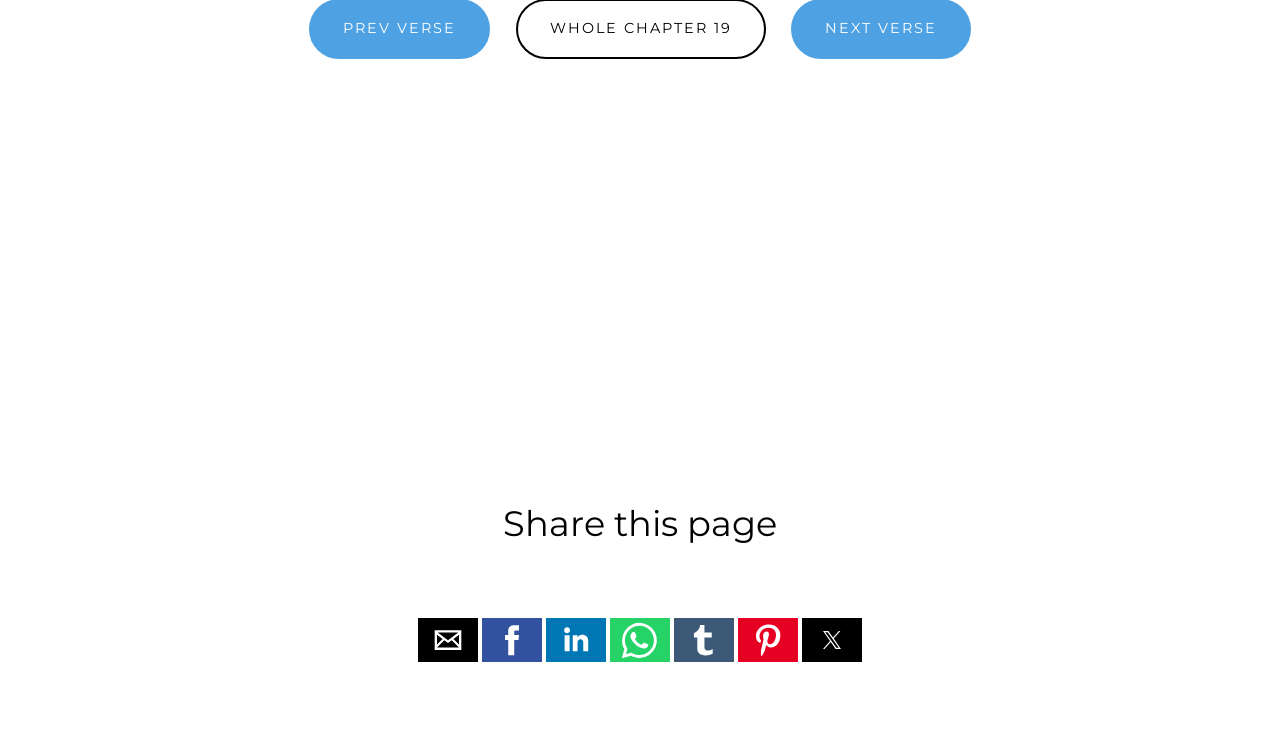Determine the bounding box coordinates of the clickable region to execute the instruction: "Share this page by tumblr". The coordinates should be four float numbers between 0 and 1, denoted as [left, top, right, bottom].

[0.527, 0.817, 0.573, 0.875]